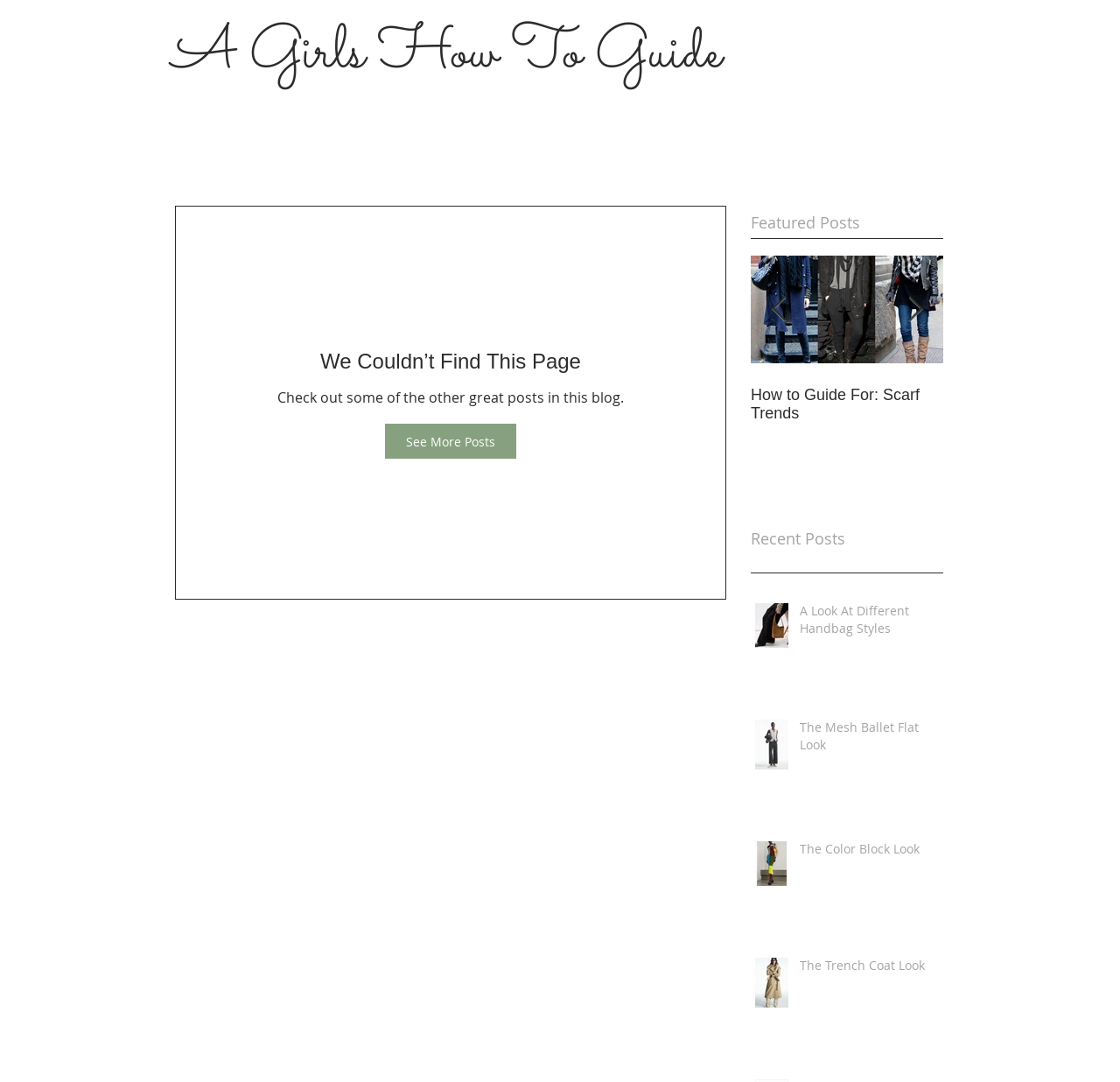Please mark the bounding box coordinates of the area that should be clicked to carry out the instruction: "Click on the 'Next Item' button".

[0.81, 0.274, 0.824, 0.298]